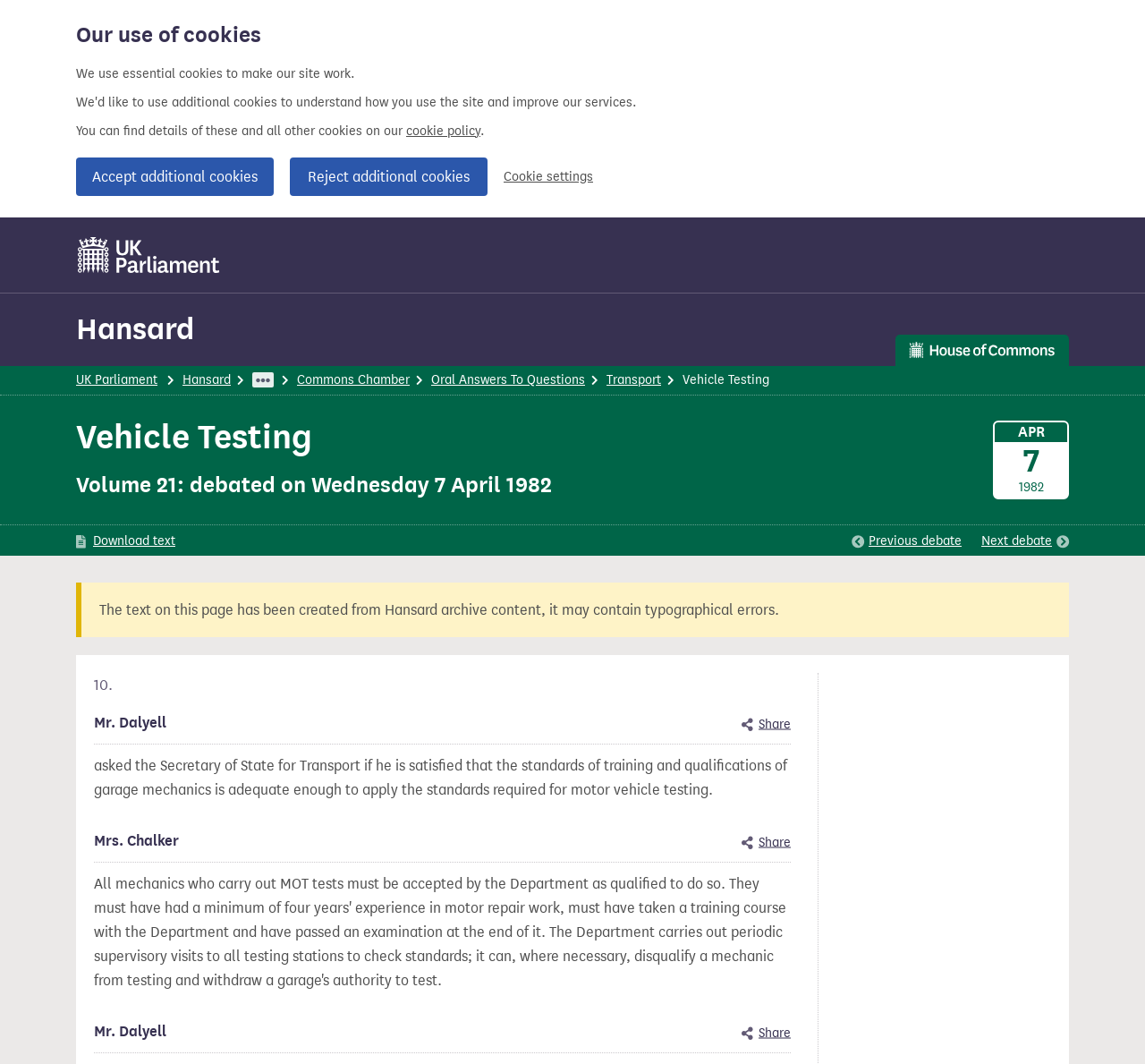Pinpoint the bounding box coordinates of the clickable element needed to complete the instruction: "Share this specific contribution". The coordinates should be provided as four float numbers between 0 and 1: [left, top, right, bottom].

[0.648, 0.671, 0.691, 0.69]